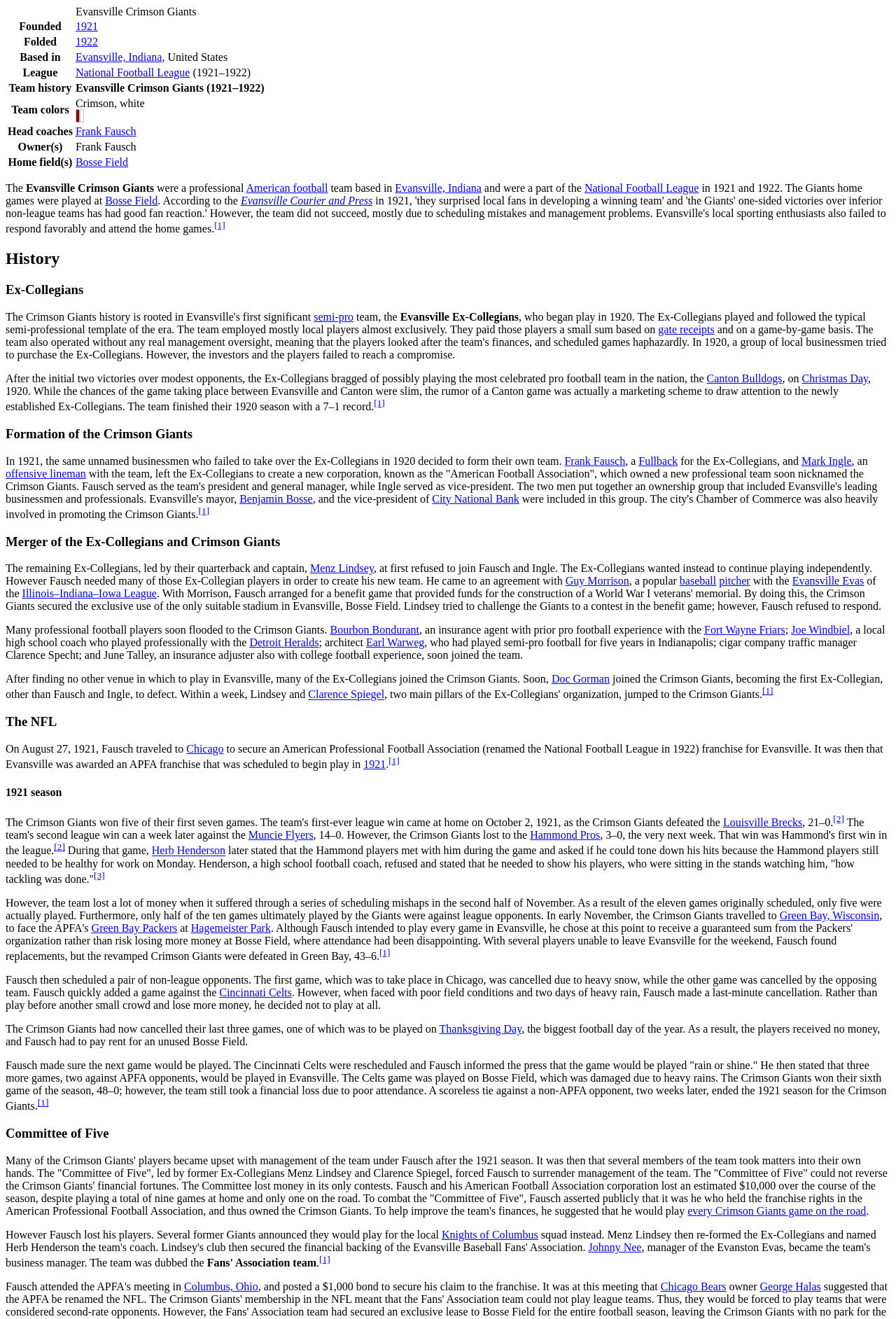Provide the bounding box coordinates of the HTML element described by the text: "Evansville, Indiana".

[0.084, 0.039, 0.181, 0.048]